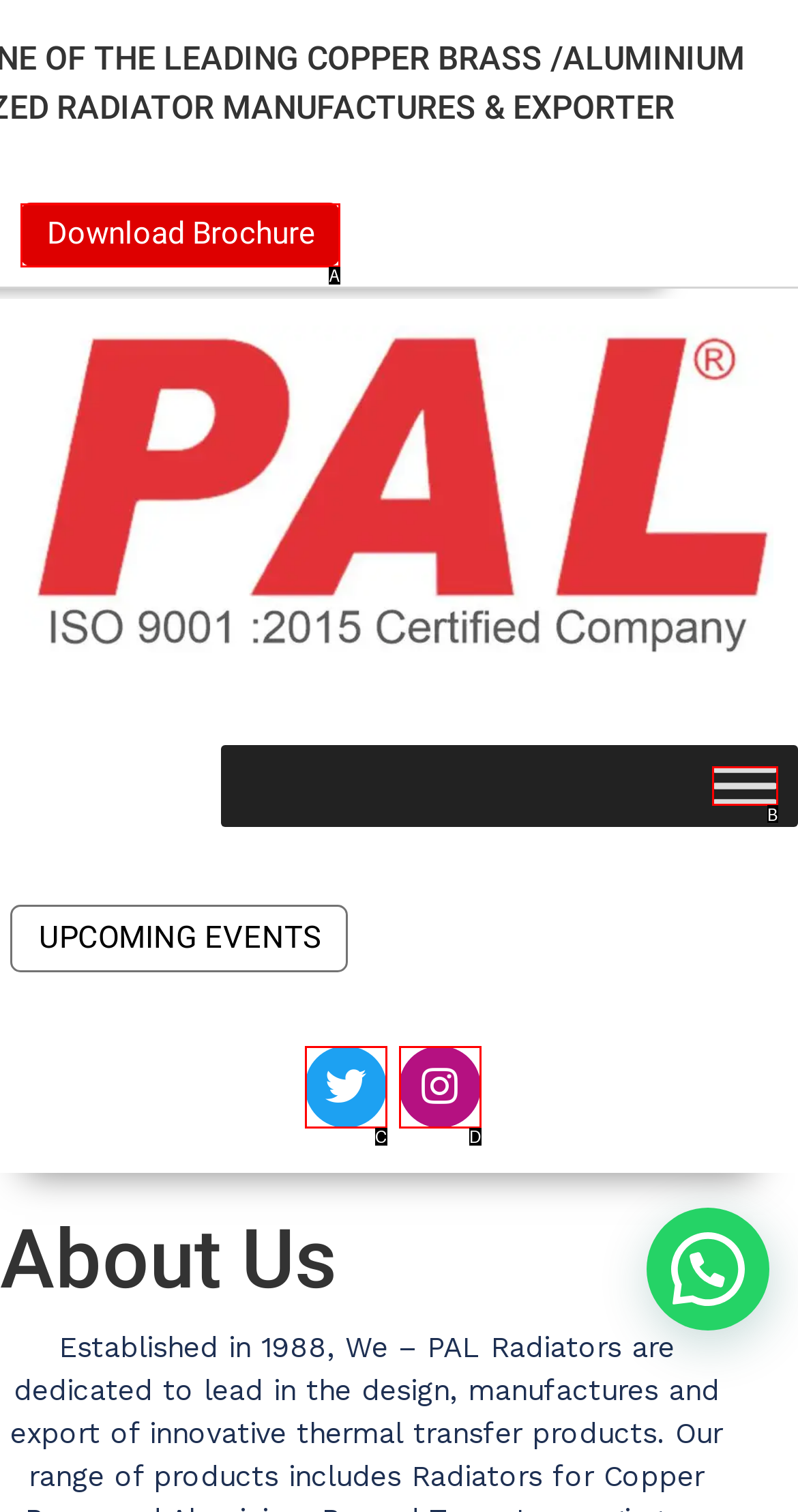Given the description: Instagram, identify the matching option. Answer with the corresponding letter.

D